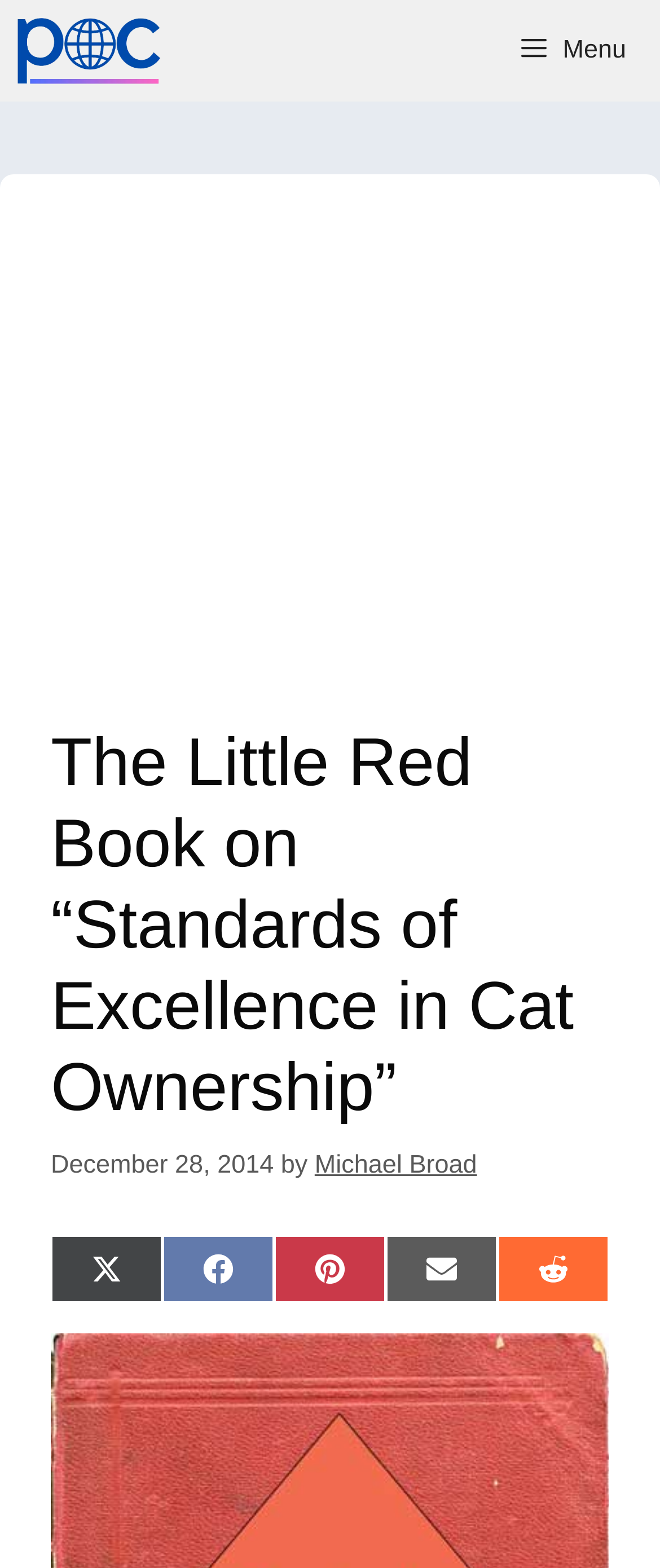Given the element description Menu, identify the bounding box coordinates for the UI element on the webpage screenshot. The format should be (top-left x, top-left y, bottom-right x, bottom-right y), with values between 0 and 1.

[0.754, 0.0, 1.0, 0.065]